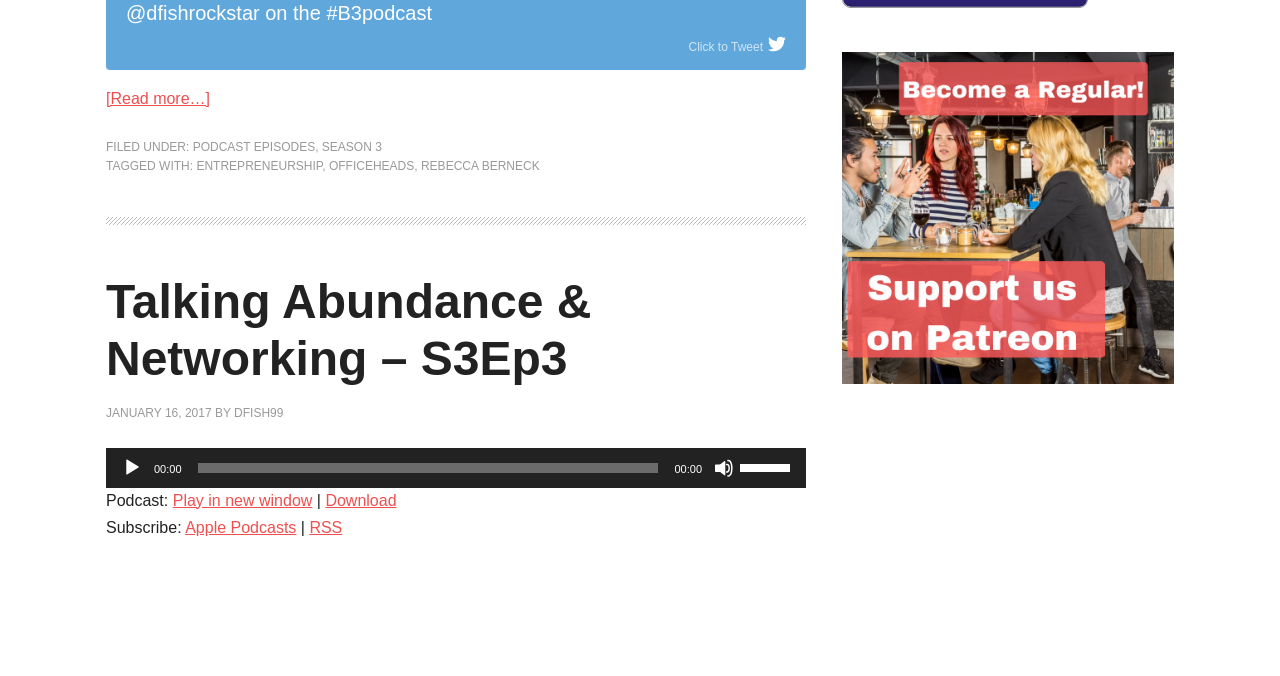Determine the bounding box for the described UI element: "Play in new window".

[0.135, 0.727, 0.244, 0.752]